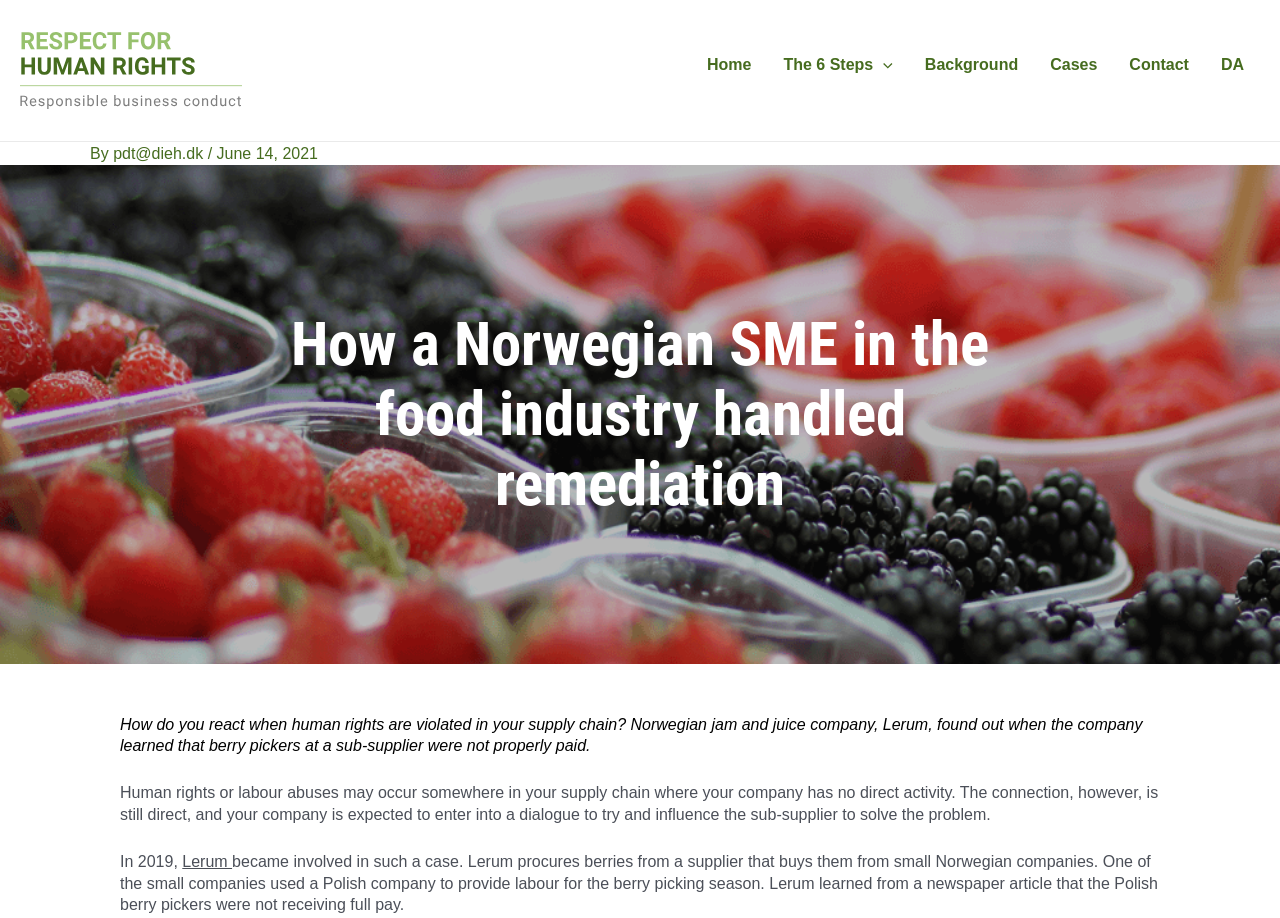Please find the bounding box coordinates for the clickable element needed to perform this instruction: "Go to 'HOSTING'".

None